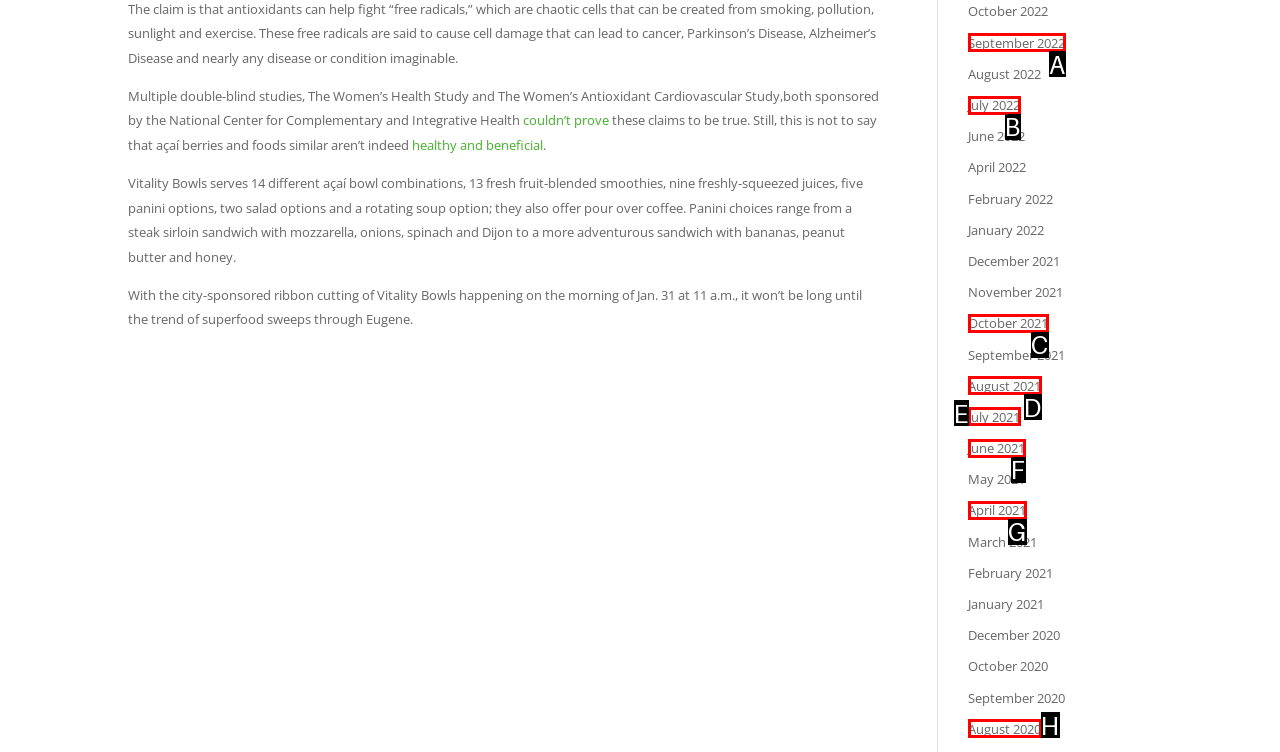Pick the option that best fits the description: August 2021. Reply with the letter of the matching option directly.

D